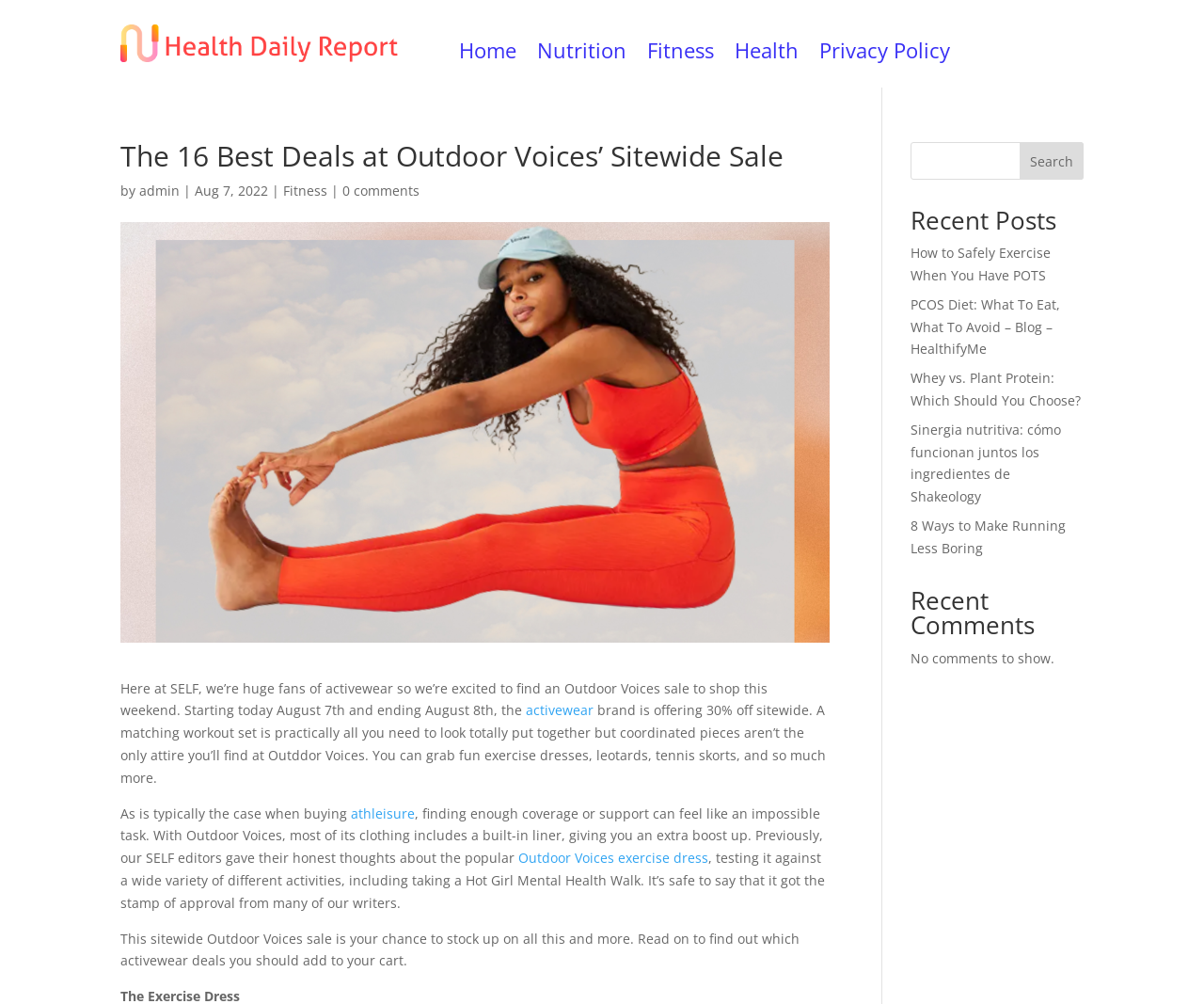Based on the image, give a detailed response to the question: What is the brand offering a sitewide sale?

The article mentions that Outdoor Voices is offering 30% off sitewide, and the sale is happening from August 7th to August 8th.